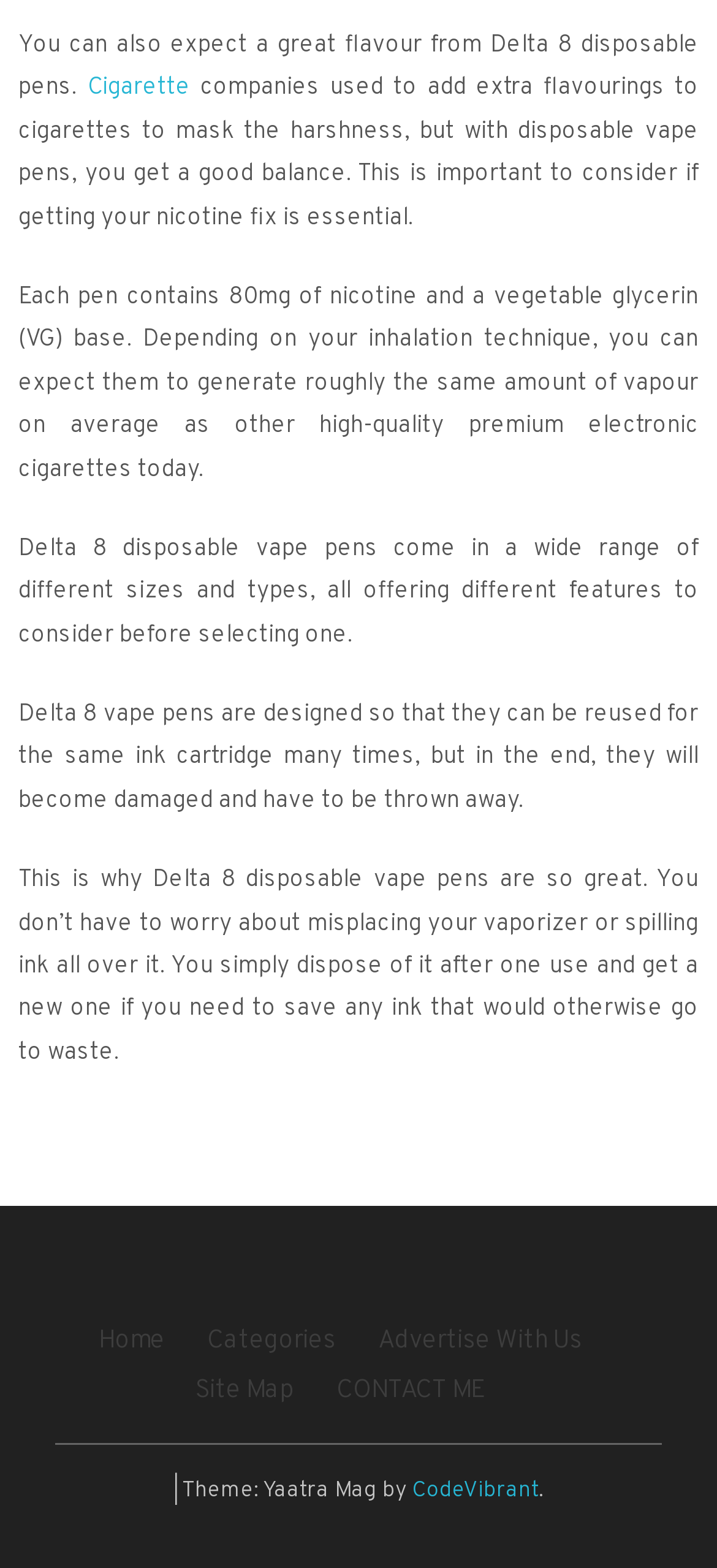Respond to the following question with a brief word or phrase:
What is at the bottom of the webpage?

Links and theme information